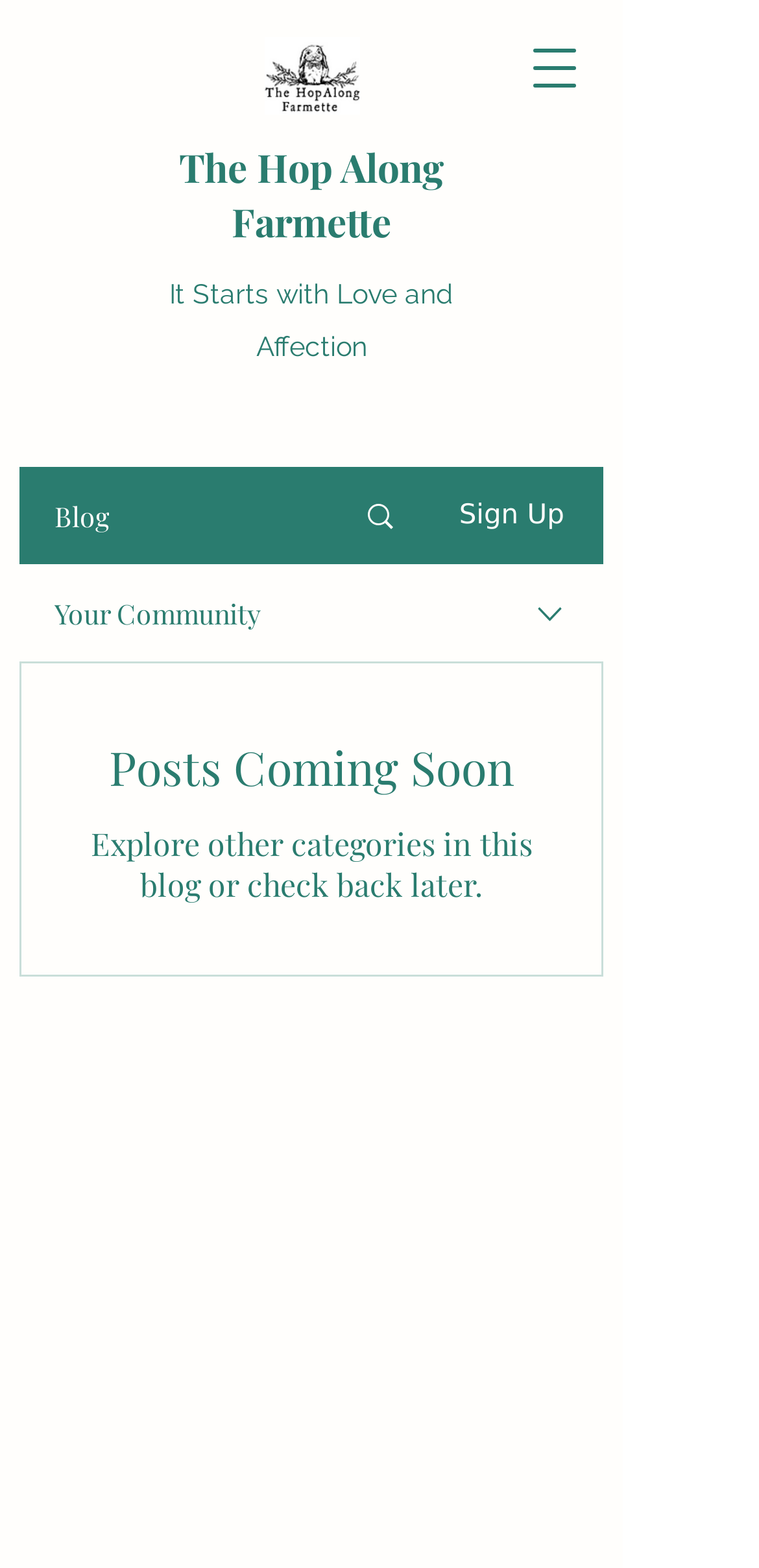Identify the bounding box of the UI element described as follows: "The Hop Along Farmette". Provide the coordinates as four float numbers in the range of 0 to 1 [left, top, right, bottom].

[0.236, 0.089, 0.585, 0.158]